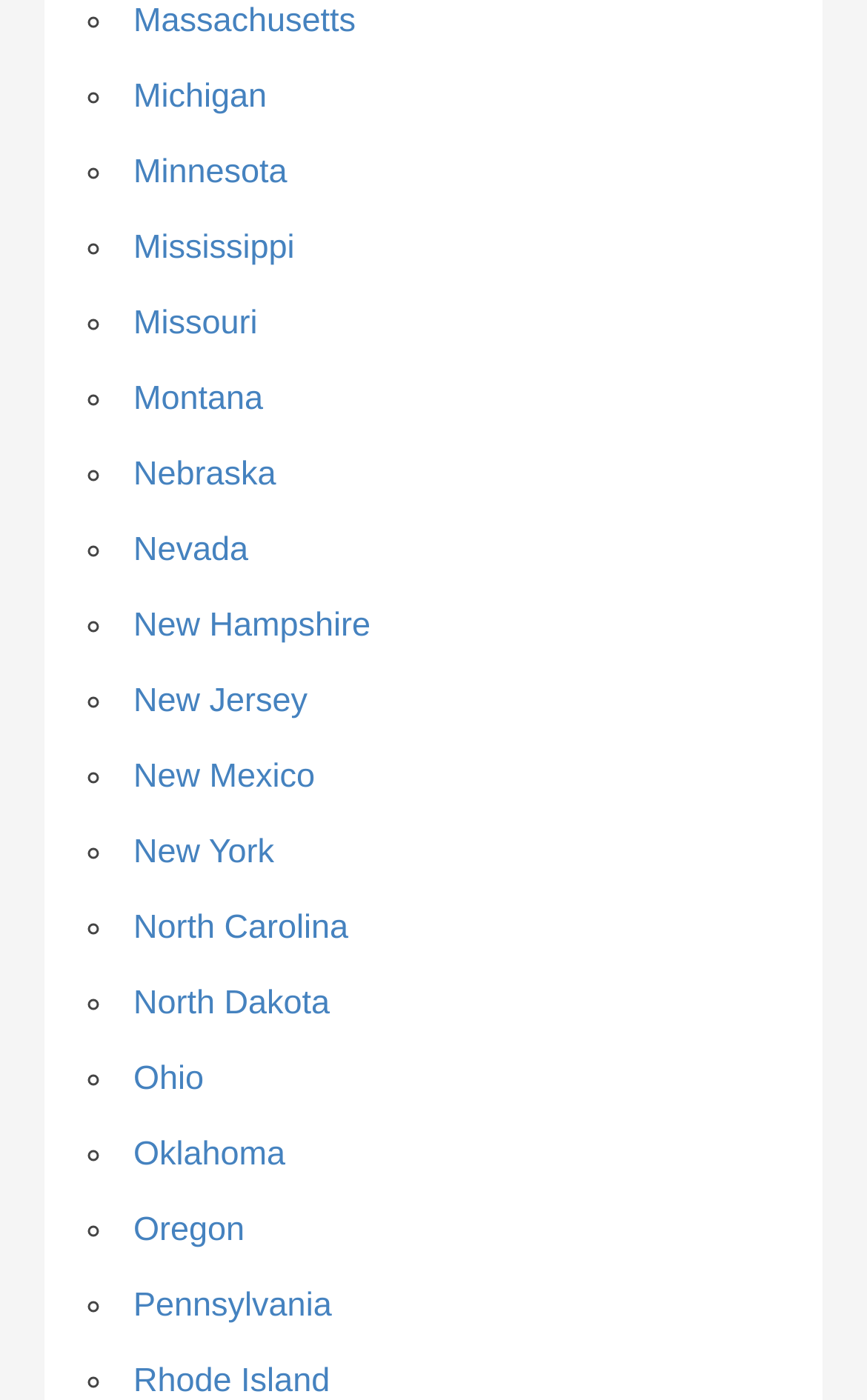Is New York listed?
Please answer the question as detailed as possible.

I searched for the link labeled 'New York' on the webpage and found that it exists.